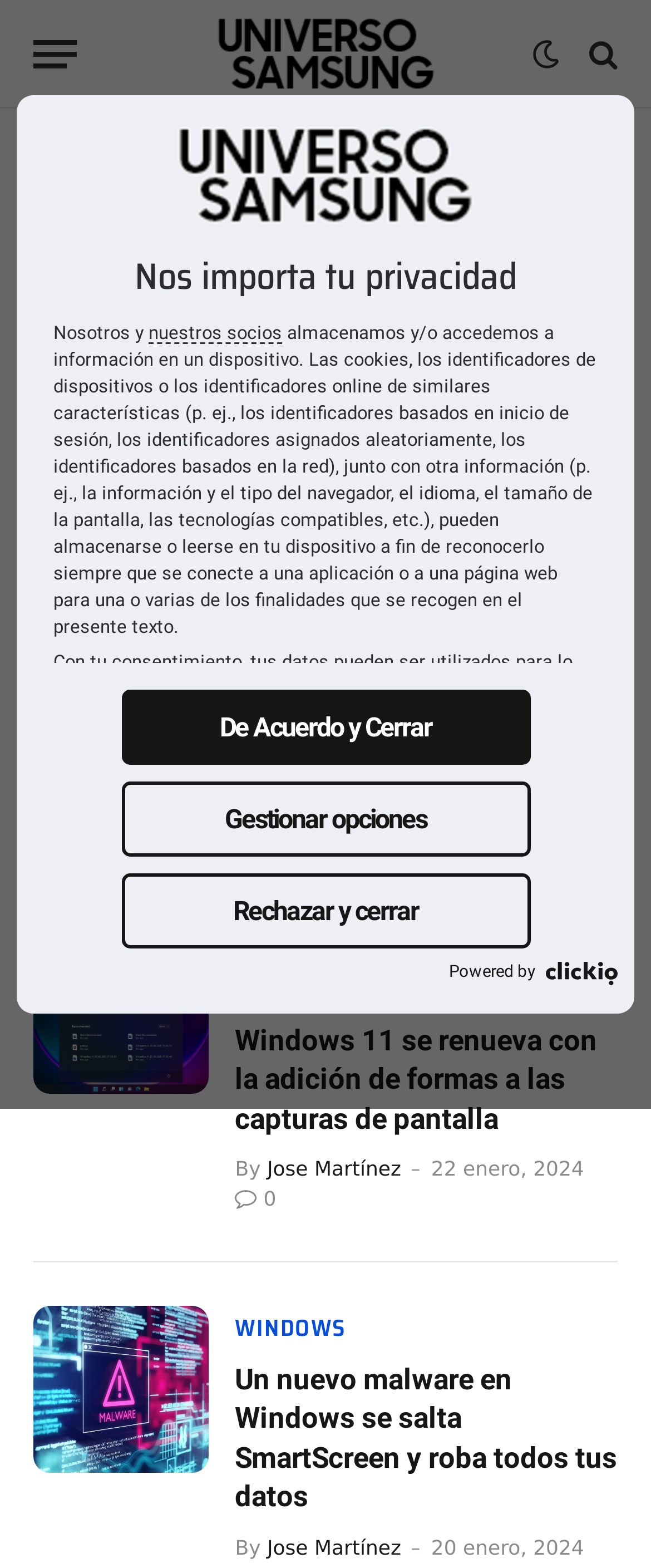Locate the bounding box coordinates of the element's region that should be clicked to carry out the following instruction: "Check the 'Home' page". The coordinates need to be four float numbers between 0 and 1, i.e., [left, top, right, bottom].

[0.051, 0.091, 0.142, 0.105]